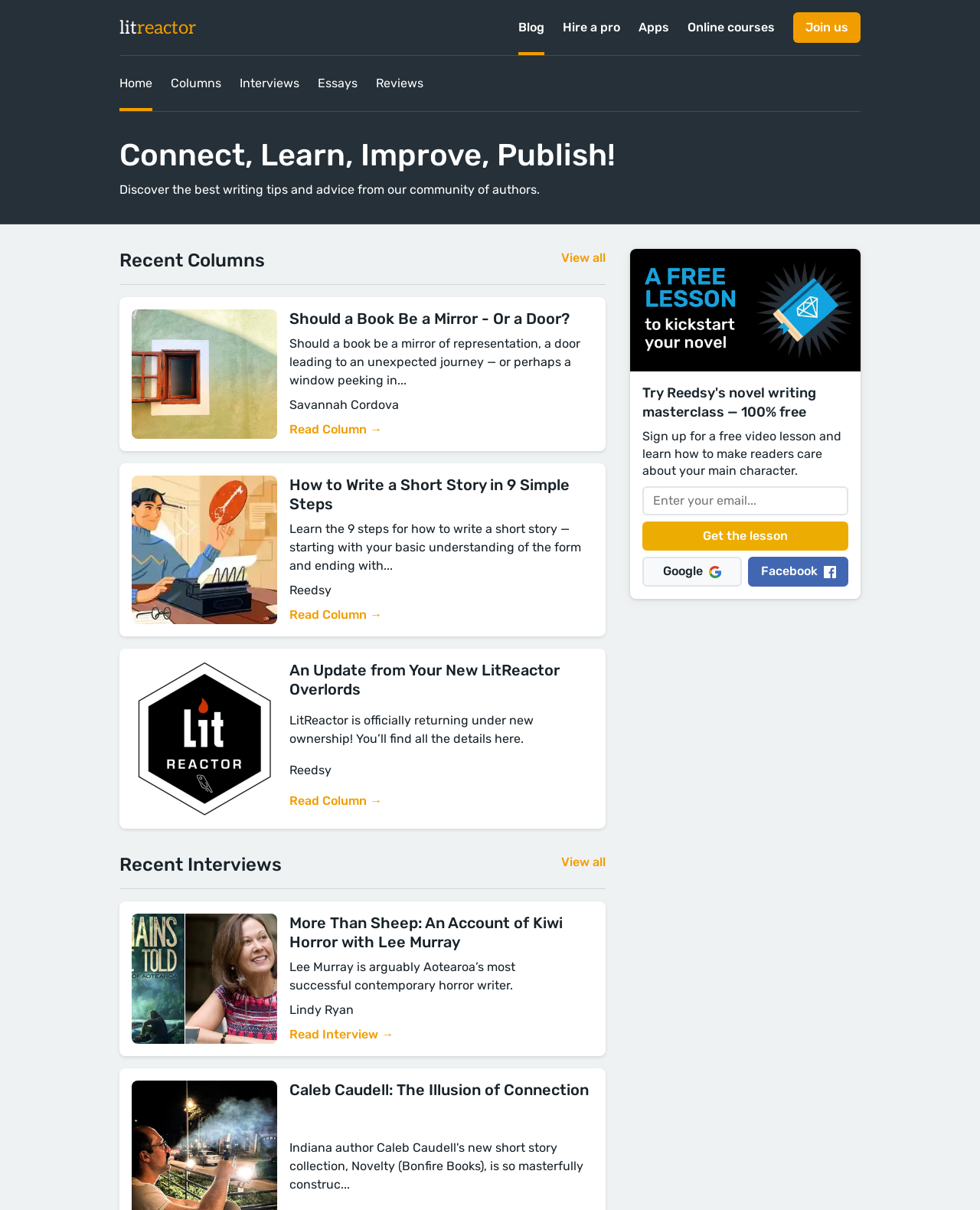Refer to the image and provide a thorough answer to this question:
What is the topic of the first interview?

The first interview on the webpage is with Lee Murray, a horror writer from New Zealand, and it appears to be a discussion about the Kiwi horror genre. The interview is conducted by Lindy Ryan and has a brief summary that suggests it explores Murray's work and the horror genre in New Zealand.